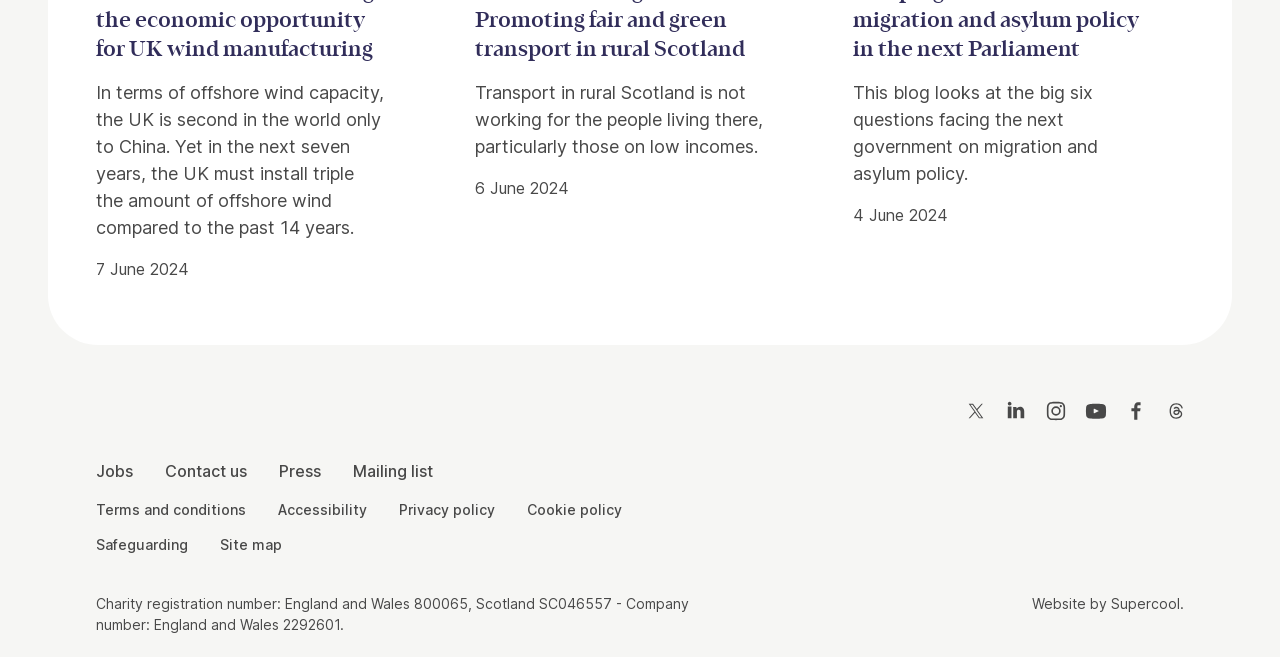Point out the bounding box coordinates of the section to click in order to follow this instruction: "Read Terms and conditions".

[0.075, 0.759, 0.192, 0.791]